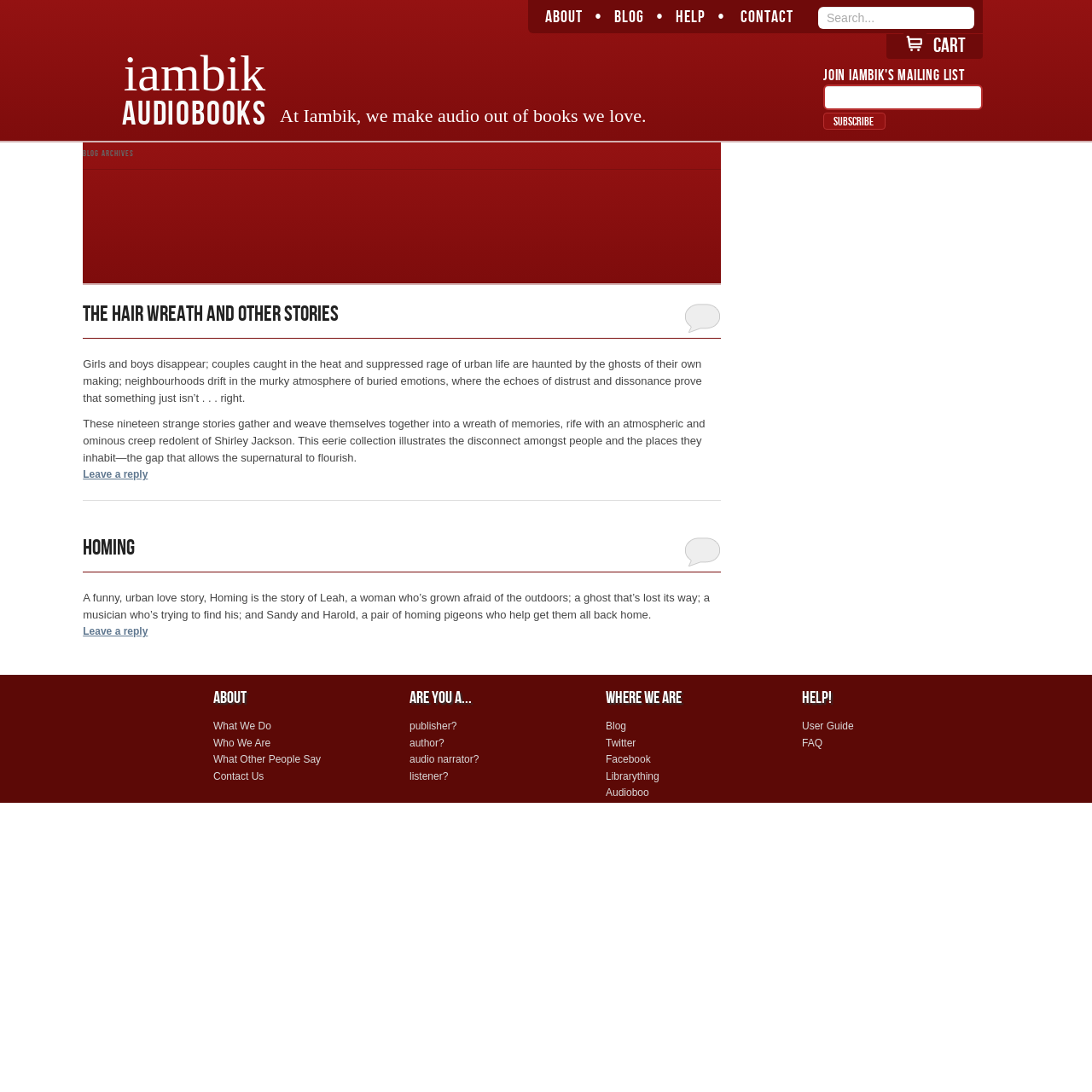Use a single word or phrase to answer the question:
What is the name of the audiobook company?

Iambik